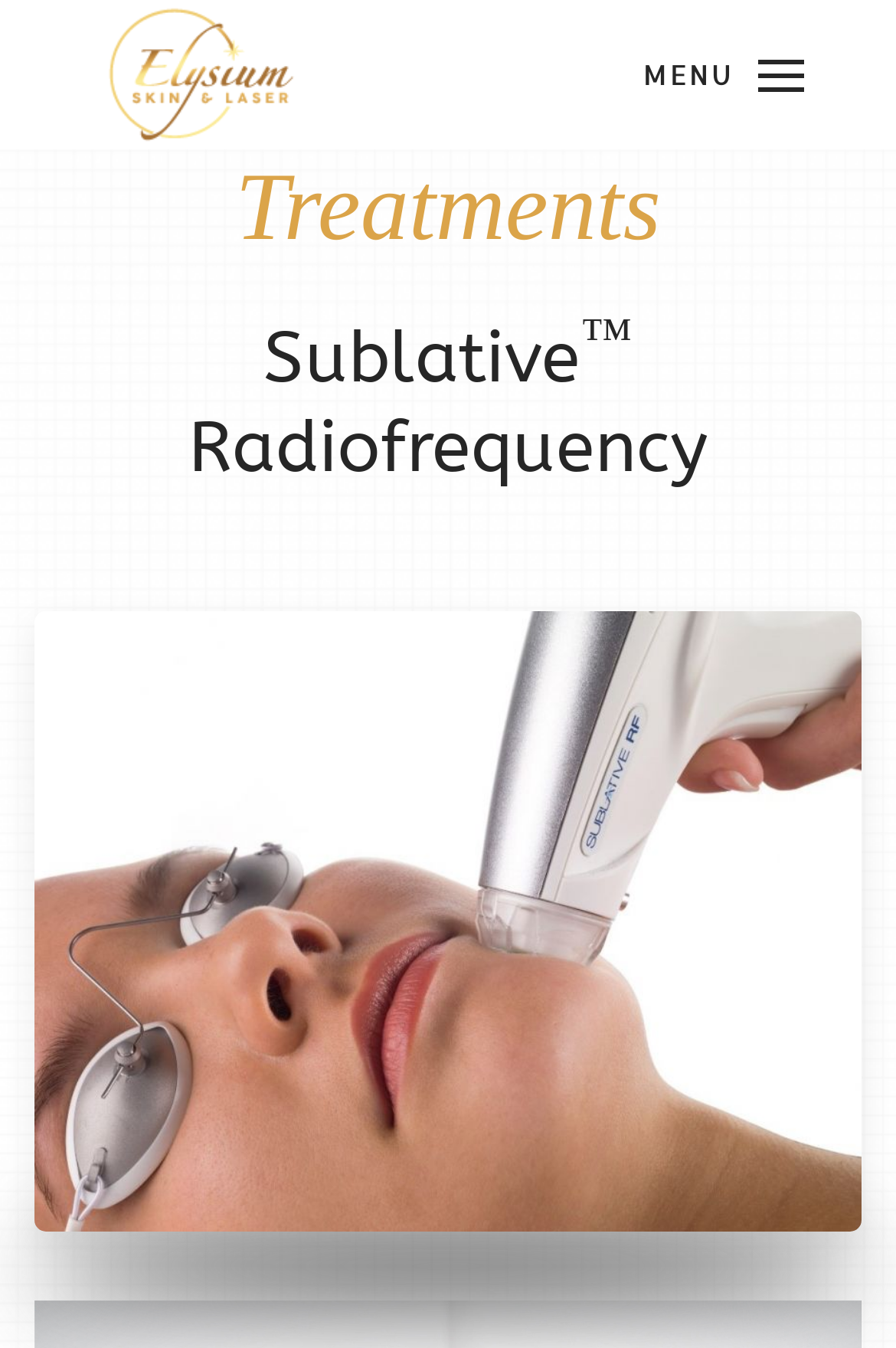Explain the webpage's design and content in an elaborate manner.

The webpage is about Elysium Skin Laser, specifically highlighting Sublative™ Radiofrequency treatments. At the top left corner, there is a link to "Elysium Skin and Laser" accompanied by an image with the same name. To the right of this, there is a "MENU" link with an icon. 

Below the top section, there are two headings. The first heading, "Treatments", is located at the top of the main content area. The second heading, "Sublative™ Radiofrequency", is positioned below the first heading. This second heading has a superscript symbol next to it. 

Under the headings, there is a large image taking up most of the main content area, labeled "Sublative RF". This image is likely showcasing the Sublative™ Radiofrequency treatment.